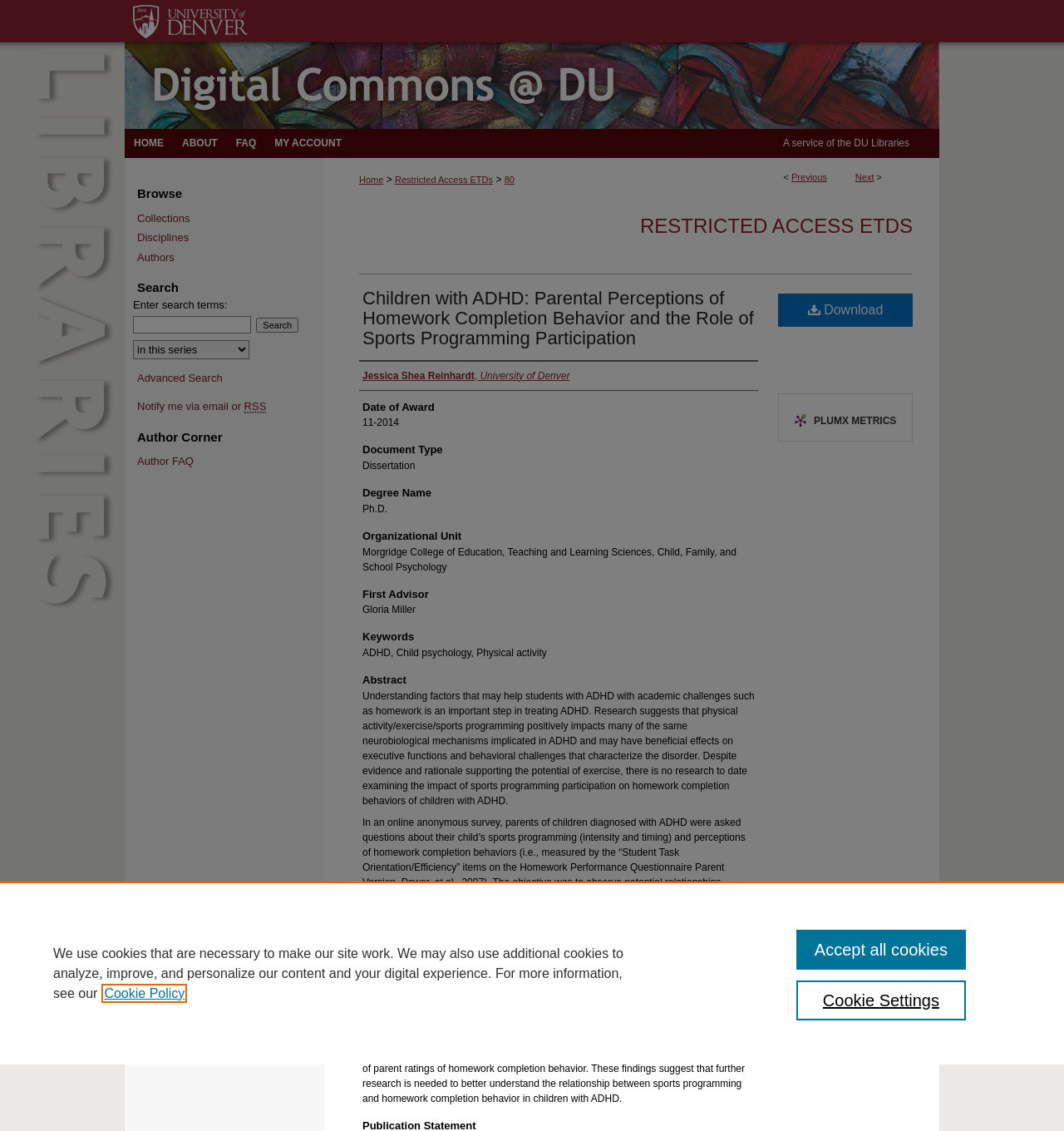Bounding box coordinates are specified in the format (top-left x, top-left y, bottom-right x, bottom-right y). All values are floating point numbers bounded between 0 and 1. Please provide the bounding box coordinate of the region this sentence describes: Digital Commons @ DU

[0.117, 0.038, 0.883, 0.115]